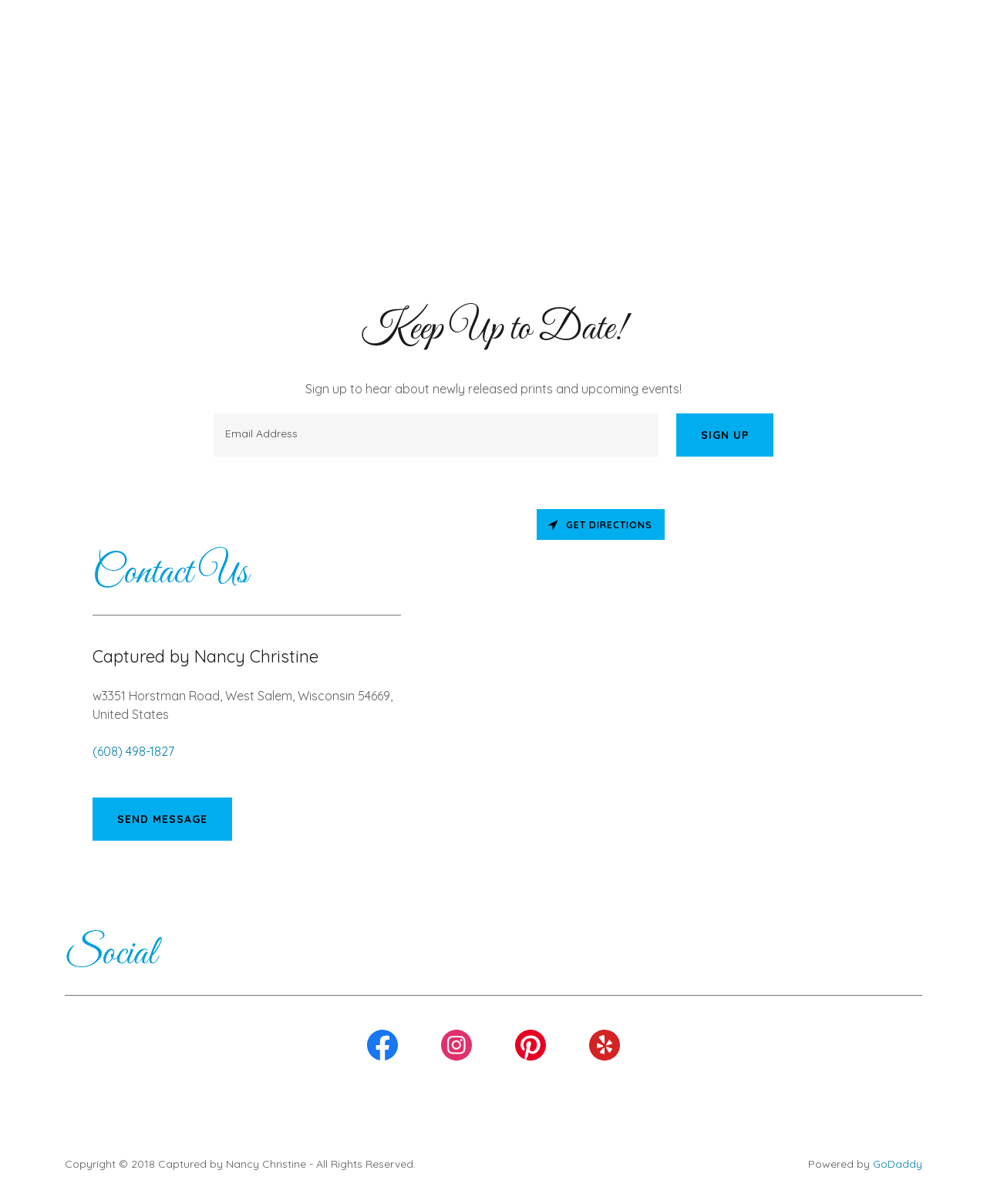Analyze the image and answer the question with as much detail as possible: 
What is the social media platform mentioned on the webpage?

The social media platform 'Facebook' is mentioned on the webpage, which can be found in the link element with the bounding box coordinates [0.35, 0.853, 0.425, 0.889]. This is likely a link to the Facebook page of the person or entity behind the webpage.